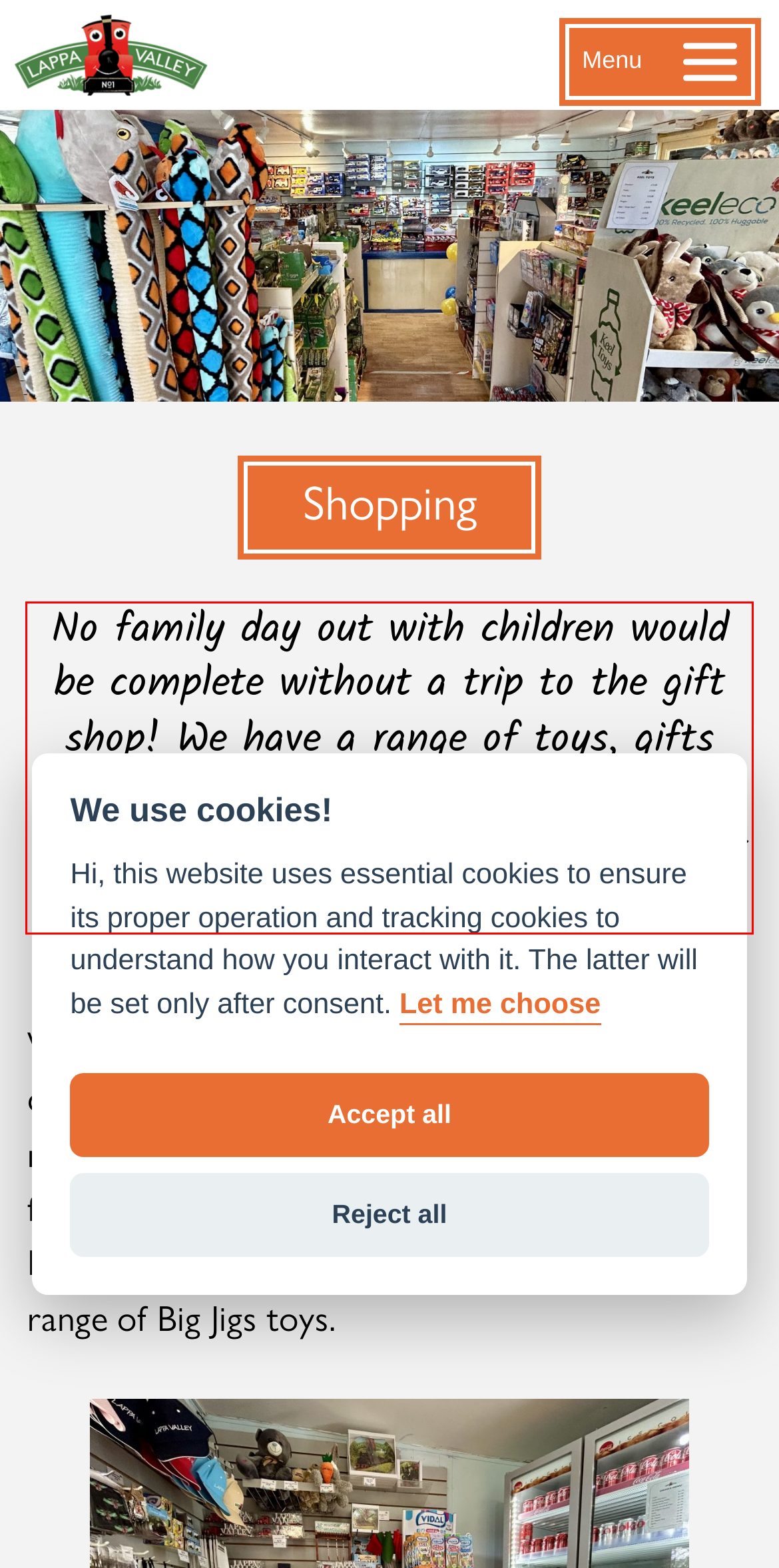Please look at the screenshot provided and find the red bounding box. Extract the text content contained within this bounding box.

No family day out with children would be complete without a trip to the gift shop! We have a range of toys, gifts and Lappa Valley merchandise on sale. Pop in for a look around as you wait for your train to take you back to your car.